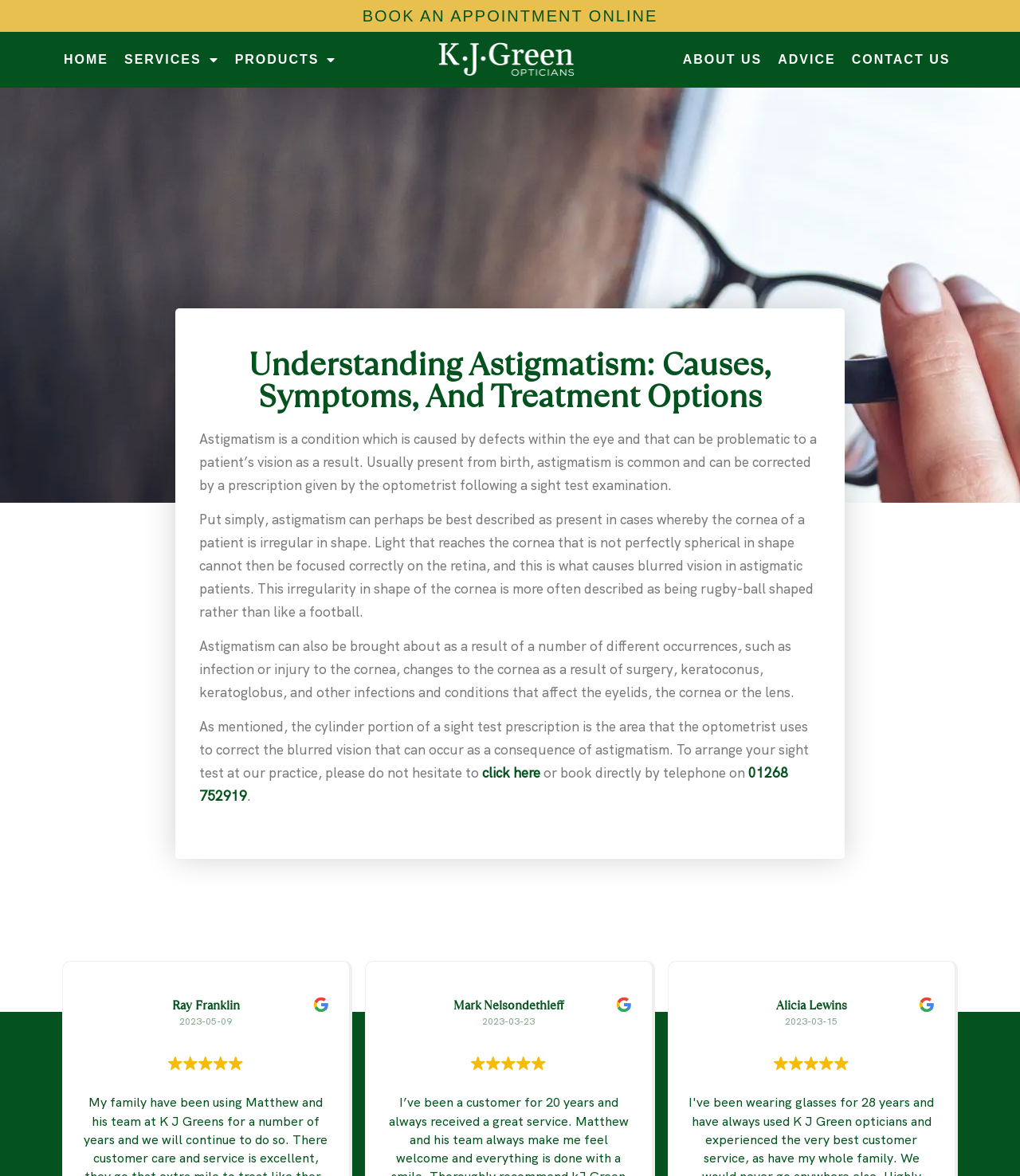Pinpoint the bounding box coordinates of the area that should be clicked to complete the following instruction: "View post 61". The coordinates must be given as four float numbers between 0 and 1, i.e., [left, top, right, bottom].

None